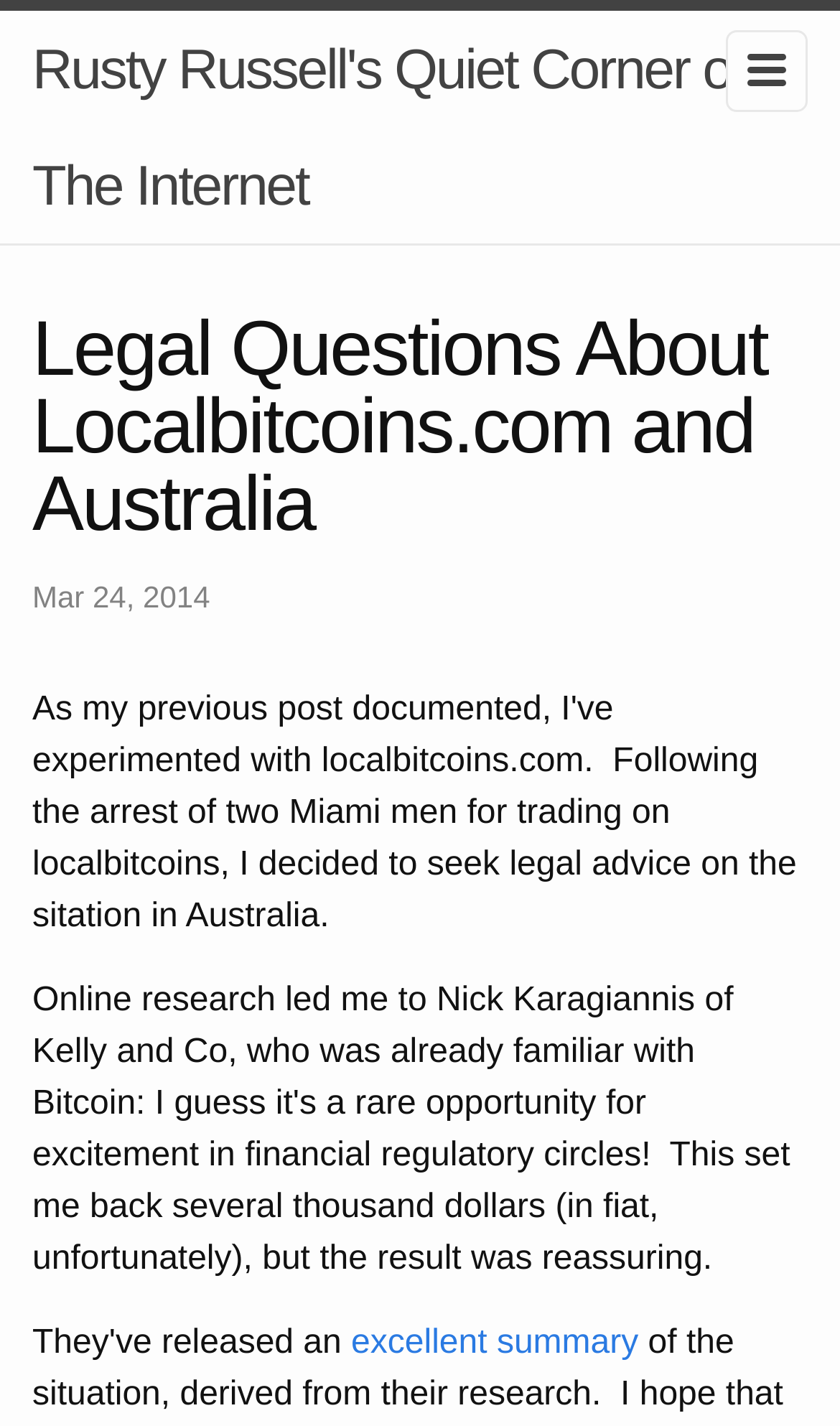What is the author's intention?
We need a detailed and meticulous answer to the question.

I inferred the author's intention by understanding the context of the post, which is to document legal questions related to localbitcoins.com and Australia, possibly as a follow-up to a previous post.